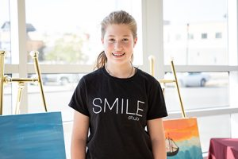What is the purpose of Unison Bank's recognition?
Please elaborate on the answer to the question with detailed information.

The caption states that Unison Bank highlights local talents every month, which implies that the bank's recognition of Rylee as the Artist of the Month is part of their effort to celebrate and promote creativity within the community.